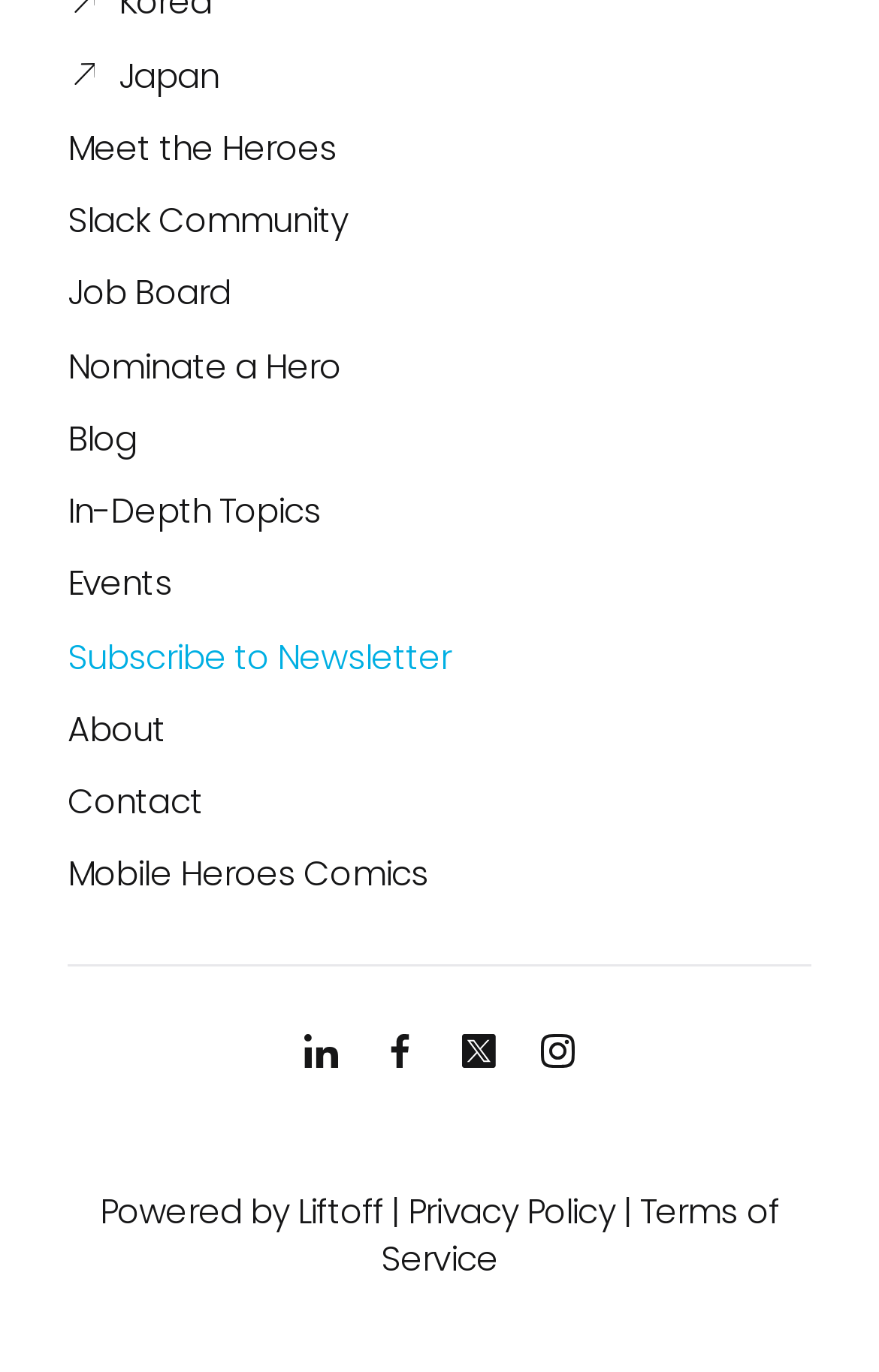What is the last link in the top section?
Please answer the question as detailed as possible based on the image.

I looked at the top section and found the last link to be 'In-Depth Topics', which is located at the bottom of the section.